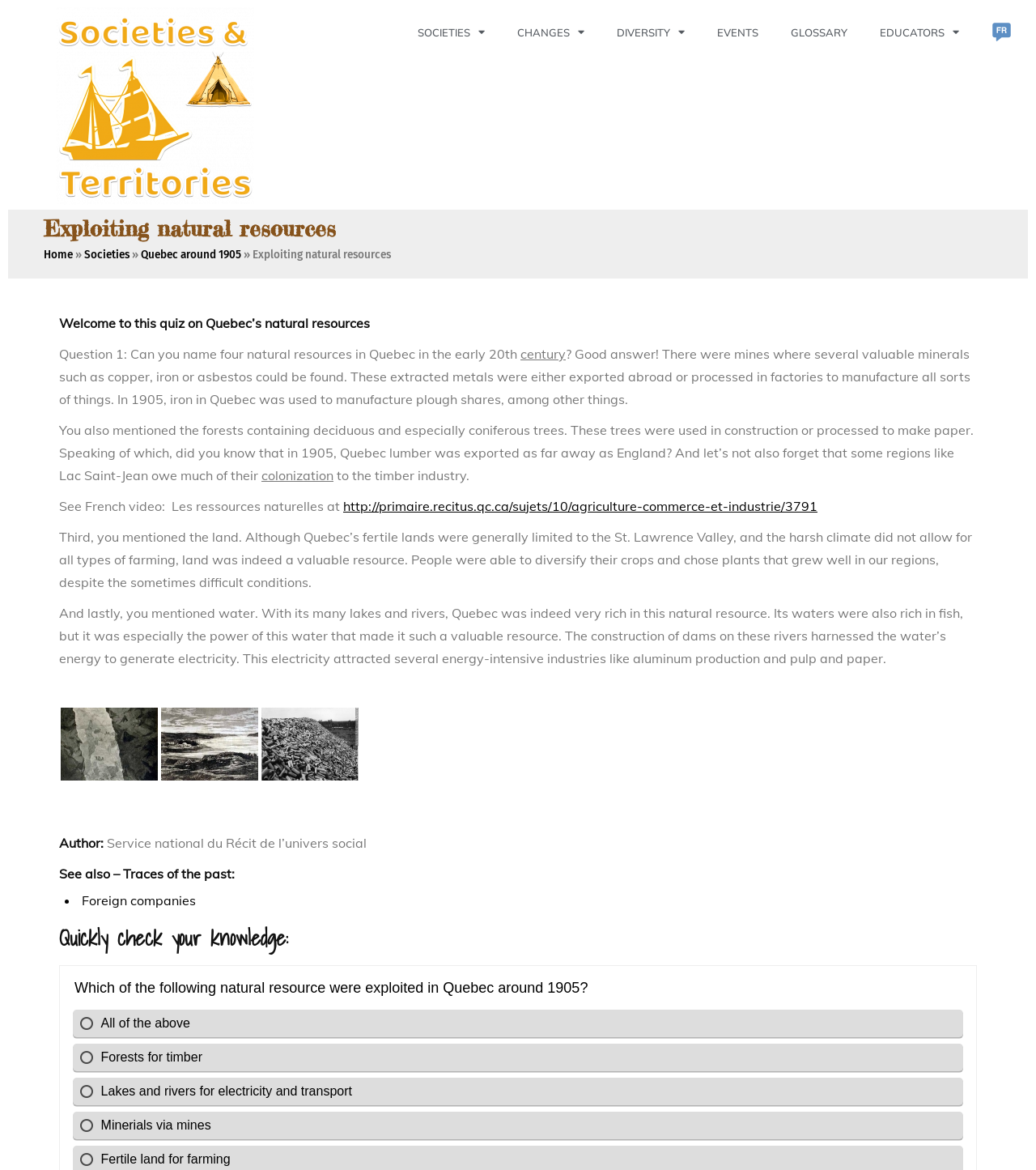Locate the bounding box coordinates of the region to be clicked to comply with the following instruction: "Explore the 'Baldwin Iron Mines, in Hull' image". The coordinates must be four float numbers between 0 and 1, in the form [left, top, right, bottom].

[0.059, 0.605, 0.152, 0.667]